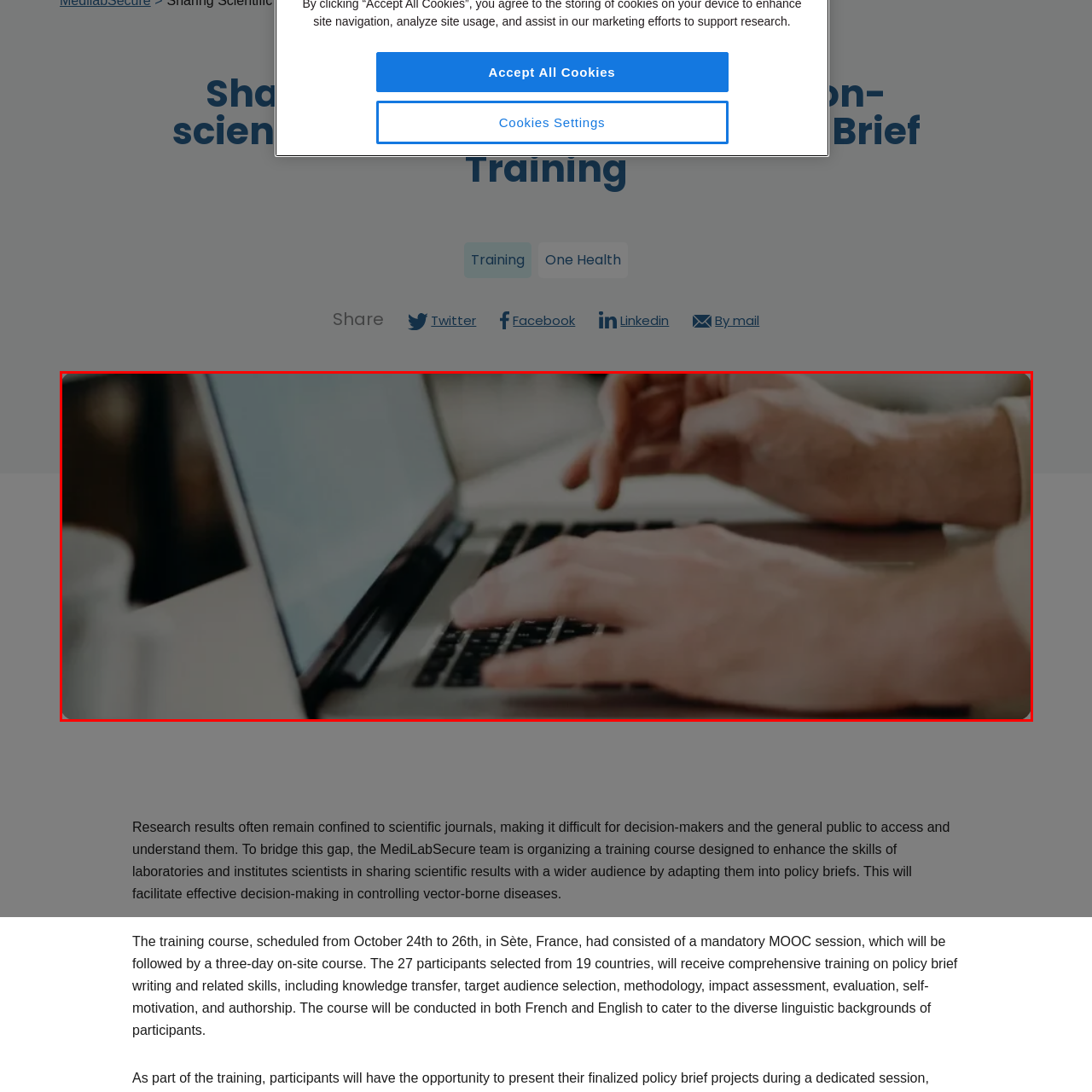What is the likely setting of the image?
Look closely at the area highlighted by the red bounding box and give a detailed response to the question.

The image suggests a workspace setting due to the presence of a laptop computer, which is often used in professional or academic settings, and the hands are actively typing, implying that the person is working on something.